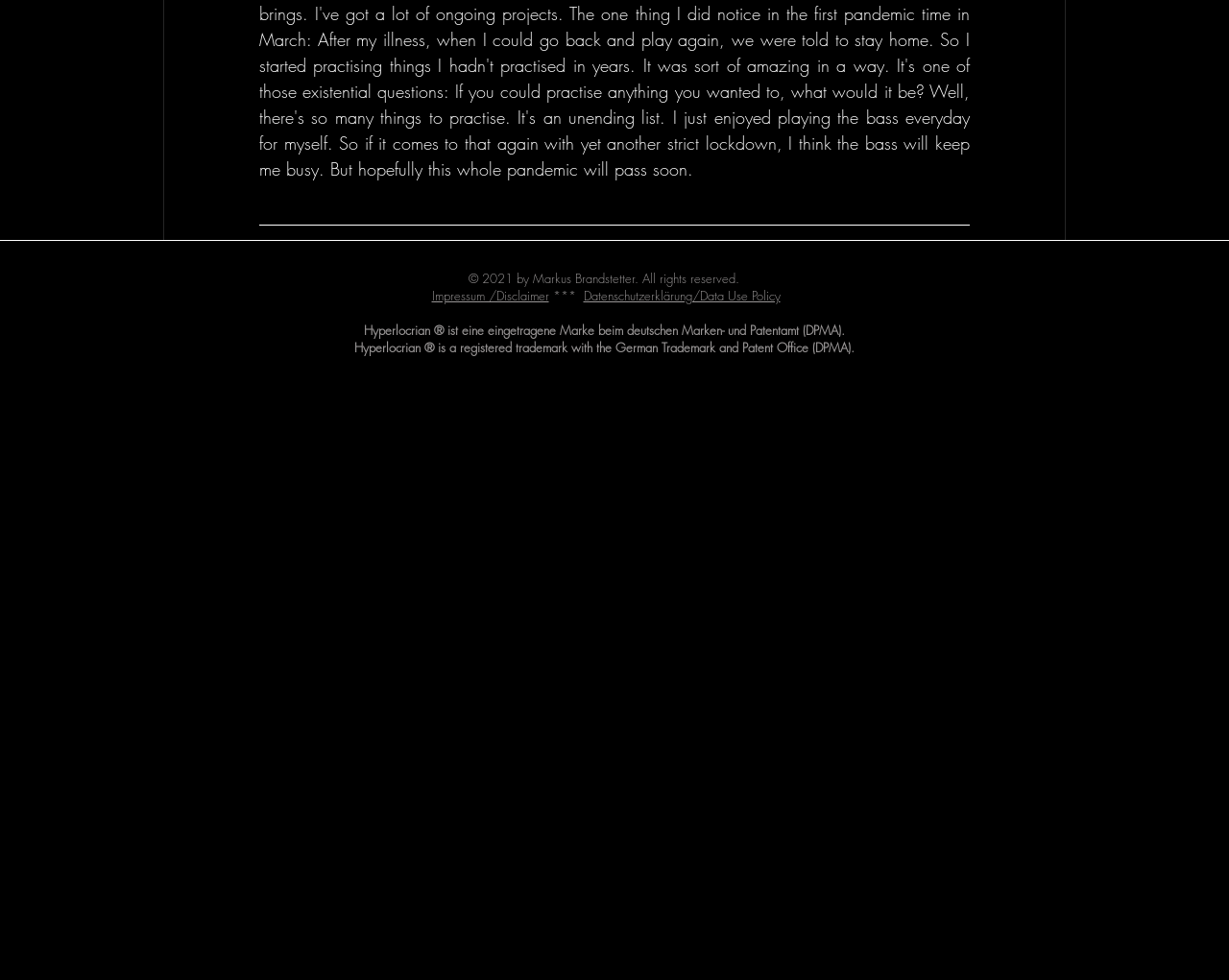Determine the bounding box coordinates for the clickable element required to fulfill the instruction: "Get music digitally on Bandcamp". Provide the coordinates as four float numbers between 0 and 1, i.e., [left, top, right, bottom].

[0.521, 0.246, 0.584, 0.269]